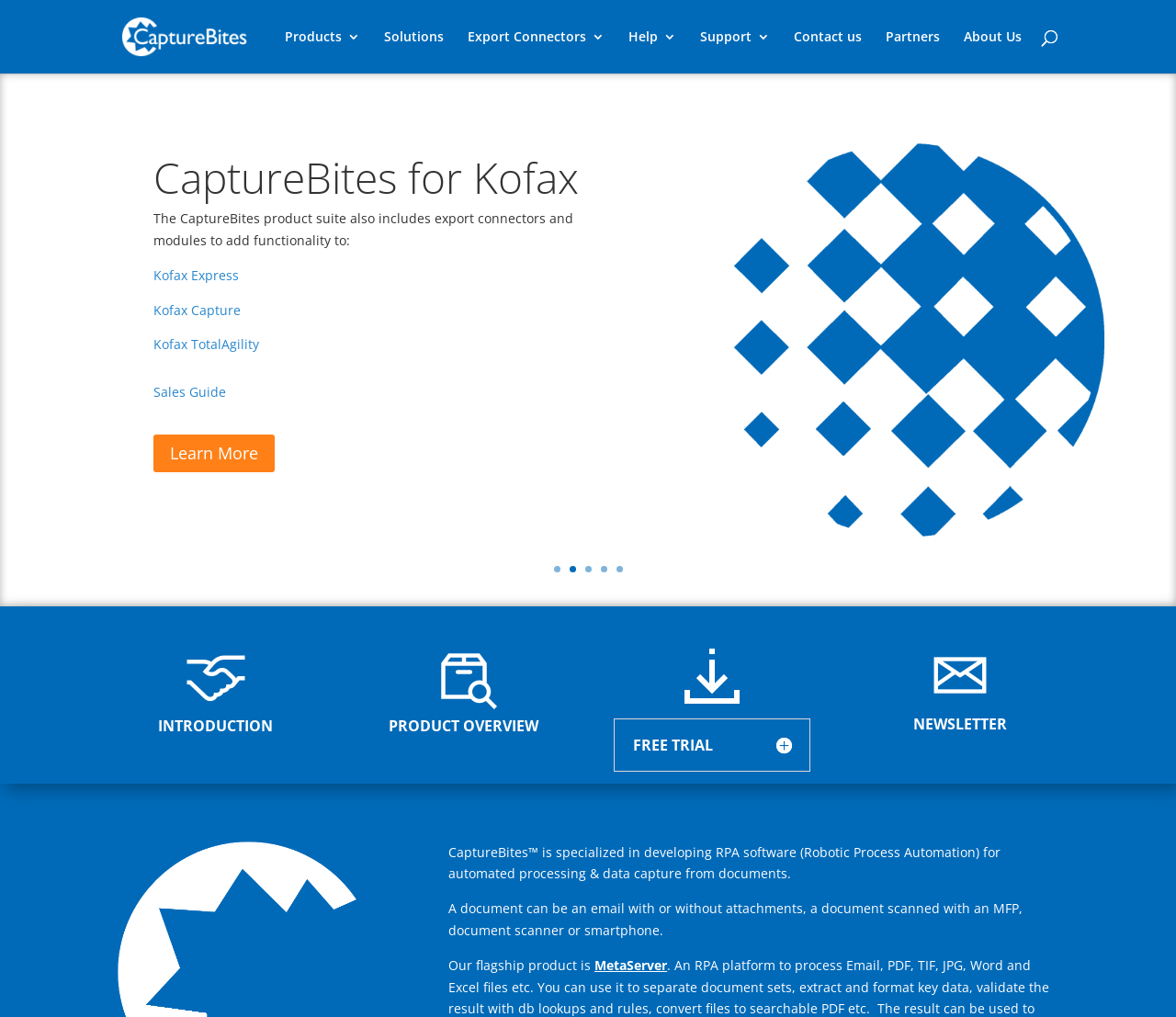What is the company specialized in?
Answer the question in as much detail as possible.

The company is specialized in developing RPA software (Robotic Process Automation) for automated processing & data capture from documents, as mentioned in the text 'CaptureBites™ is specialized in developing RPA software...'